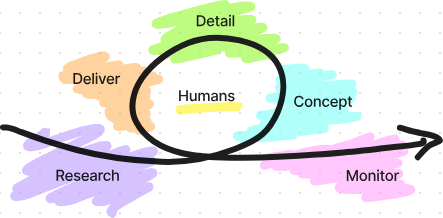Please reply to the following question with a single word or a short phrase:
What color represents the 'Research' stage?

Pink